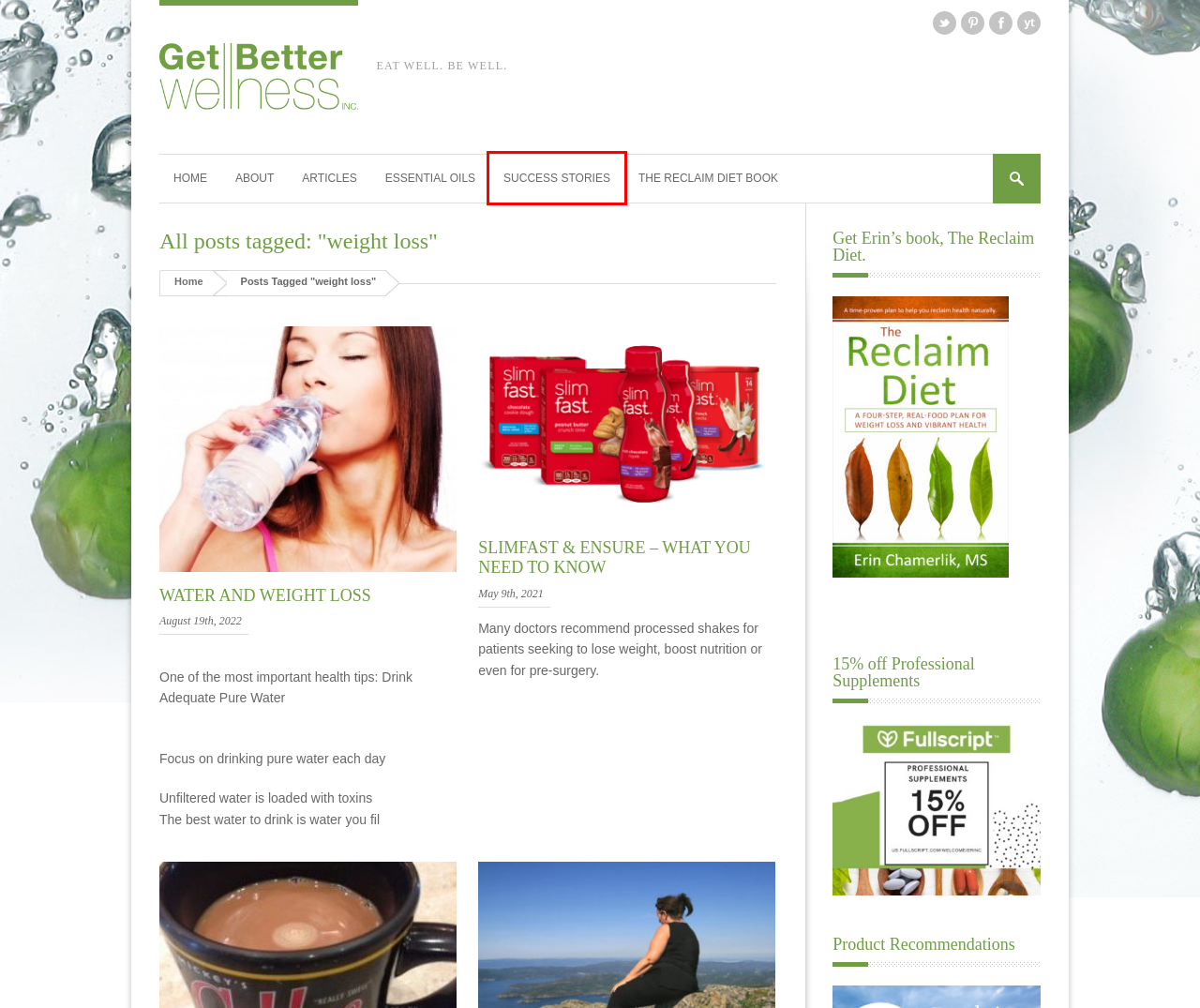Review the screenshot of a webpage containing a red bounding box around an element. Select the description that best matches the new webpage after clicking the highlighted element. The options are:
A. Essential Oils | Get Better Wellness
B. Success Stories | Get Better Wellness
C. The Reclaim Diet | Get Better Wellness
D. Get Better Wellness | Eat well. Be well.
E. Amazon.com
F. Water and Weight Loss | Get Better Wellness
G. SlimFast & Ensure – What you need to know | Get Better Wellness
H. About | Get Better Wellness

B